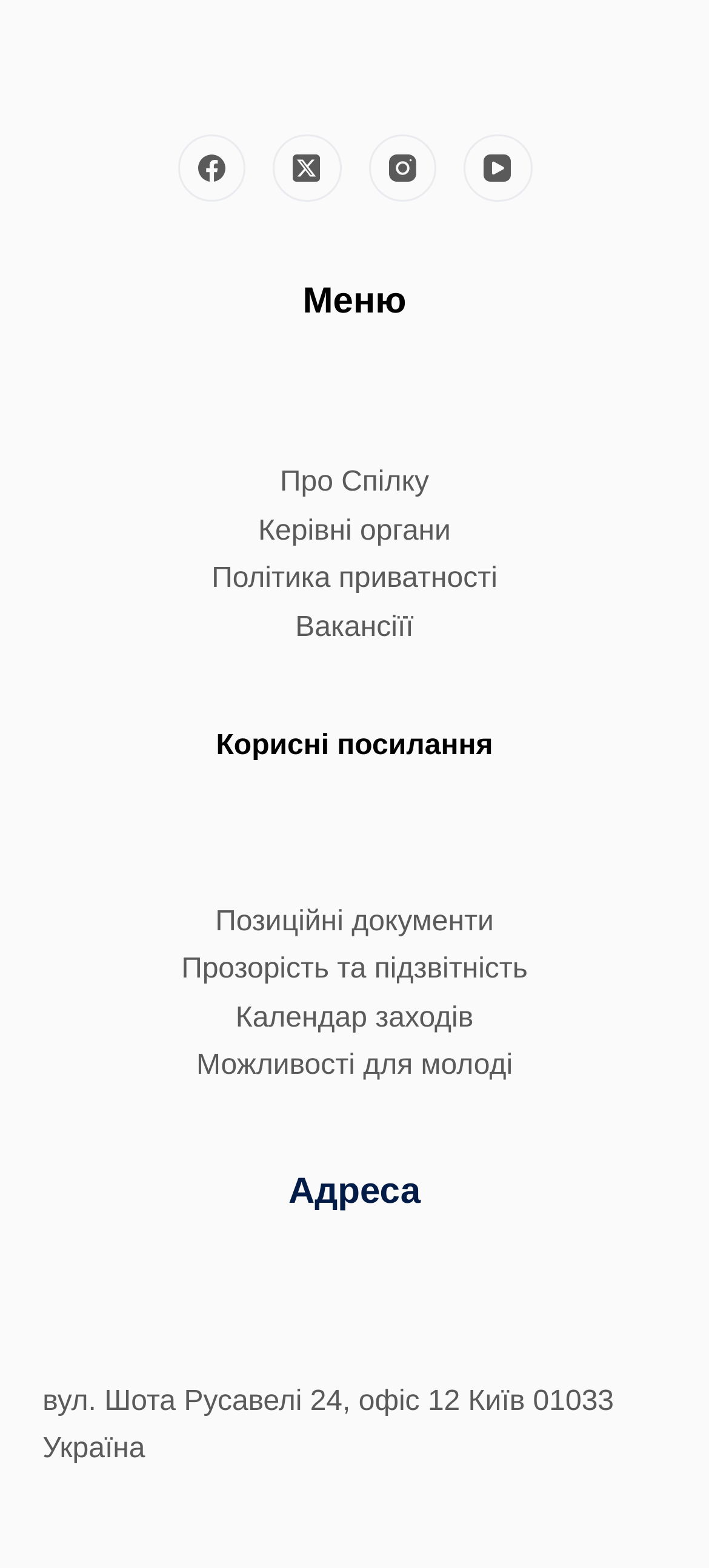Please identify the bounding box coordinates of the element I need to click to follow this instruction: "Check vacancies".

[0.417, 0.39, 0.583, 0.41]